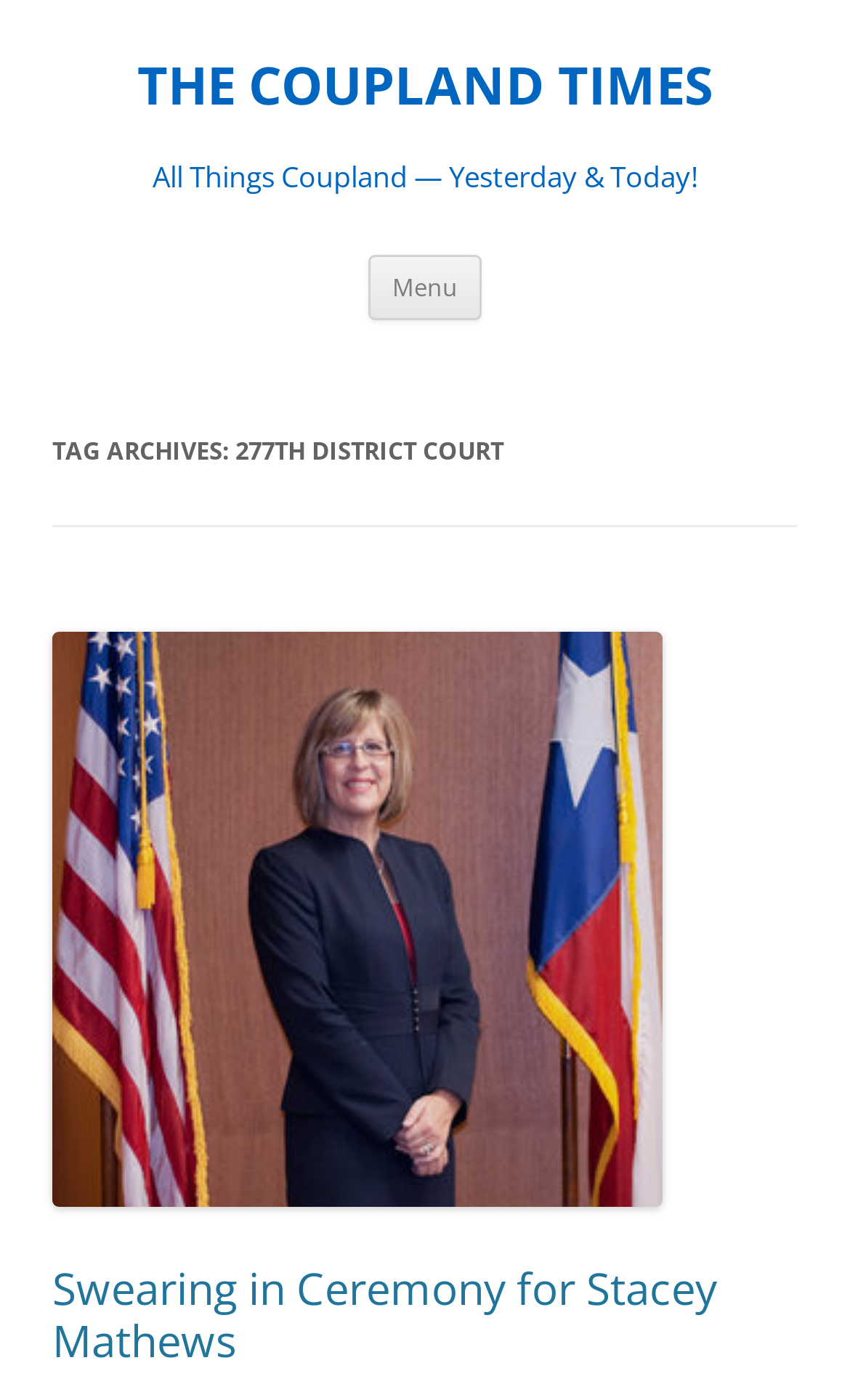Determine the main text heading of the webpage and provide its content.

THE COUPLAND TIMES